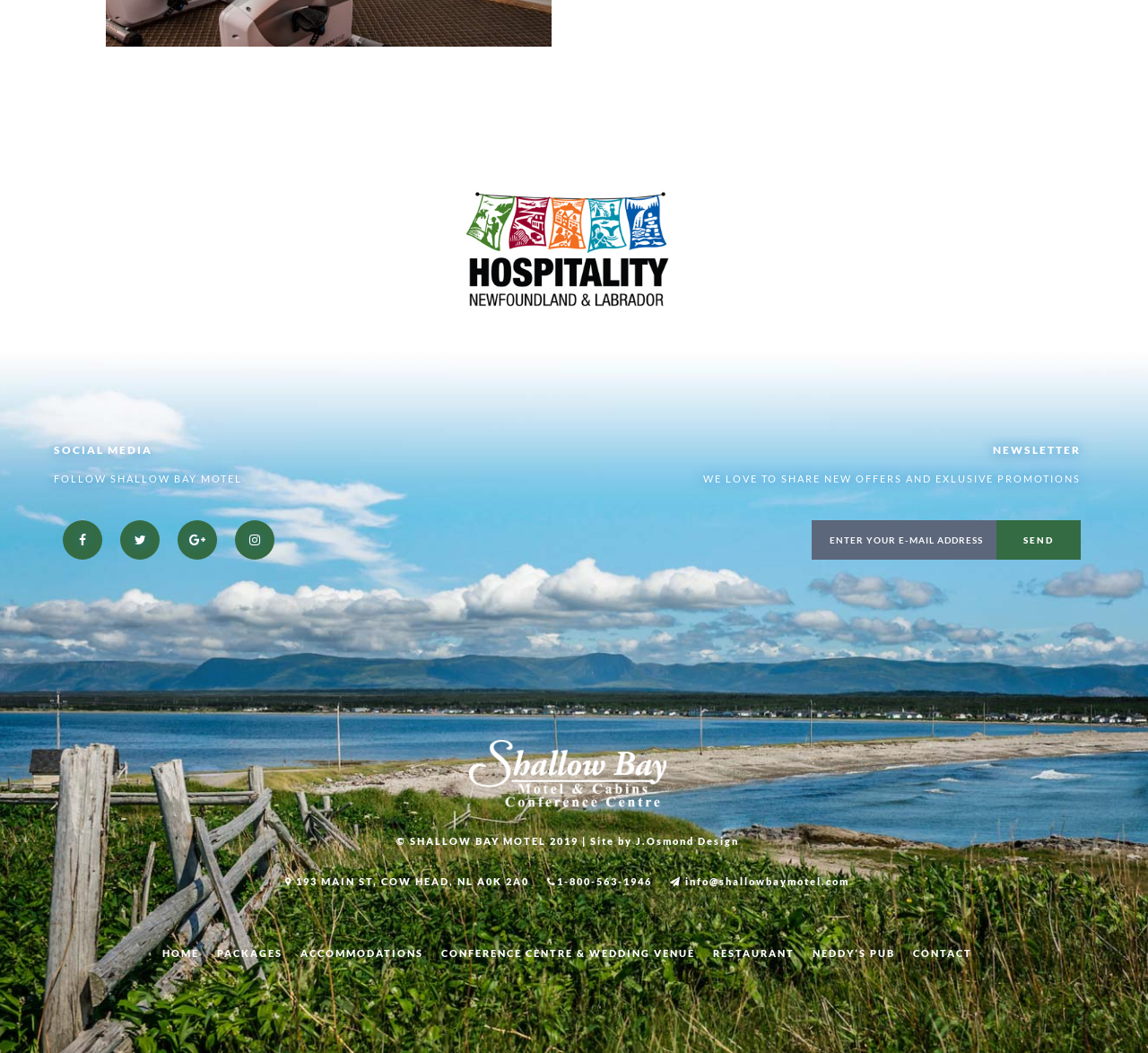Answer the question using only a single word or phrase: 
What is the purpose of the textbox?

Enter email address